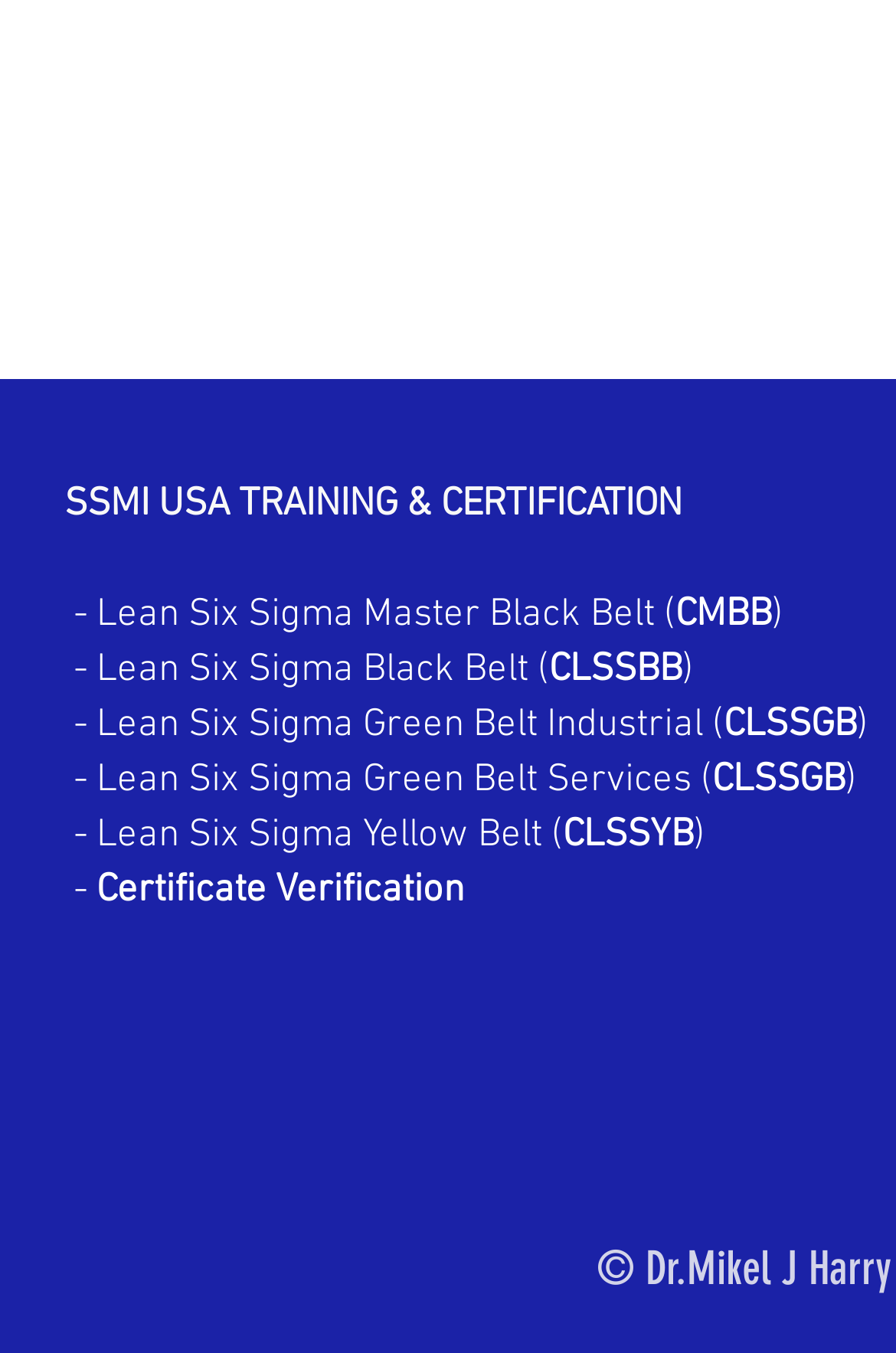Identify the bounding box of the UI element described as follows: "Certificate Verification". Provide the coordinates as four float numbers in the range of 0 to 1 [left, top, right, bottom].

[0.108, 0.642, 0.518, 0.676]